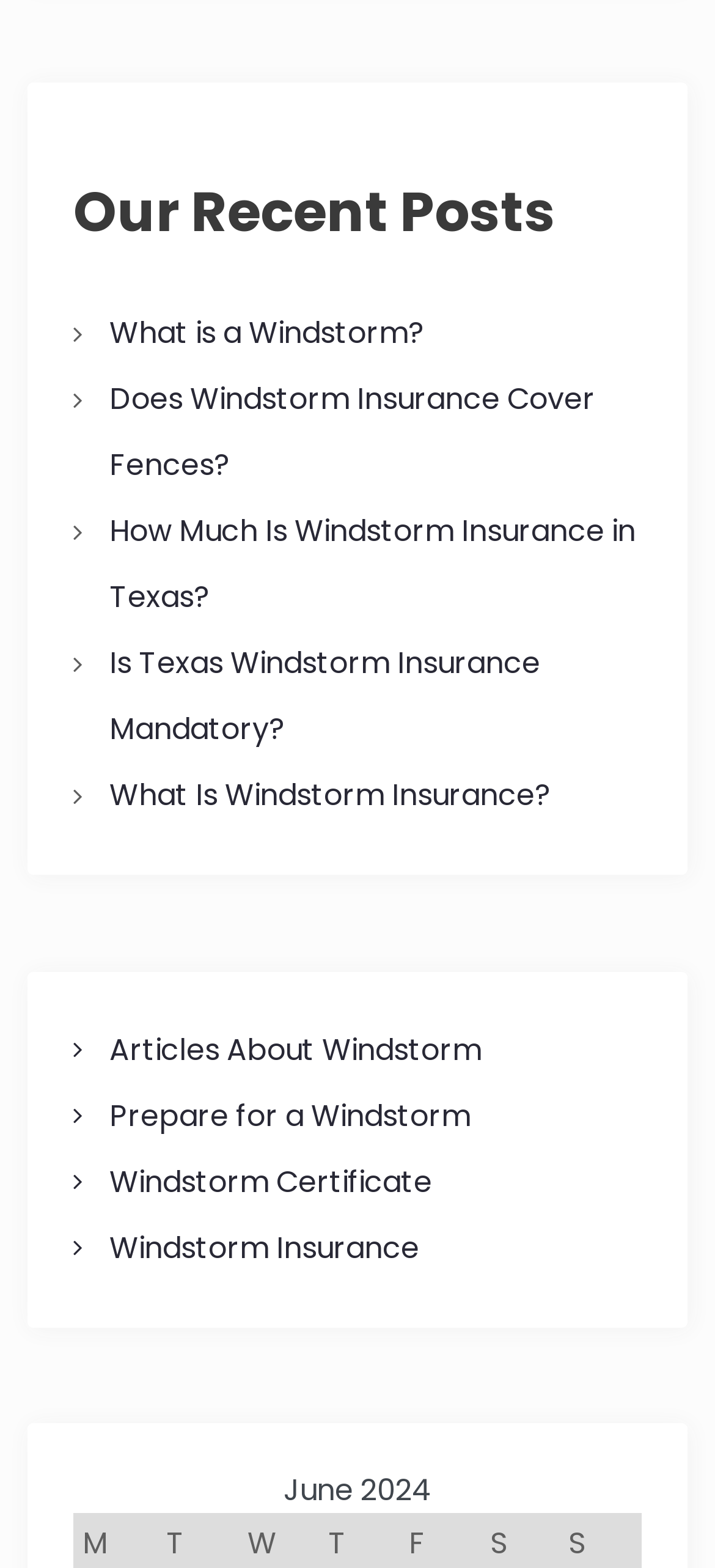Provide the bounding box coordinates of the section that needs to be clicked to accomplish the following instruction: "Explore articles about windstorm."

[0.153, 0.656, 0.673, 0.683]